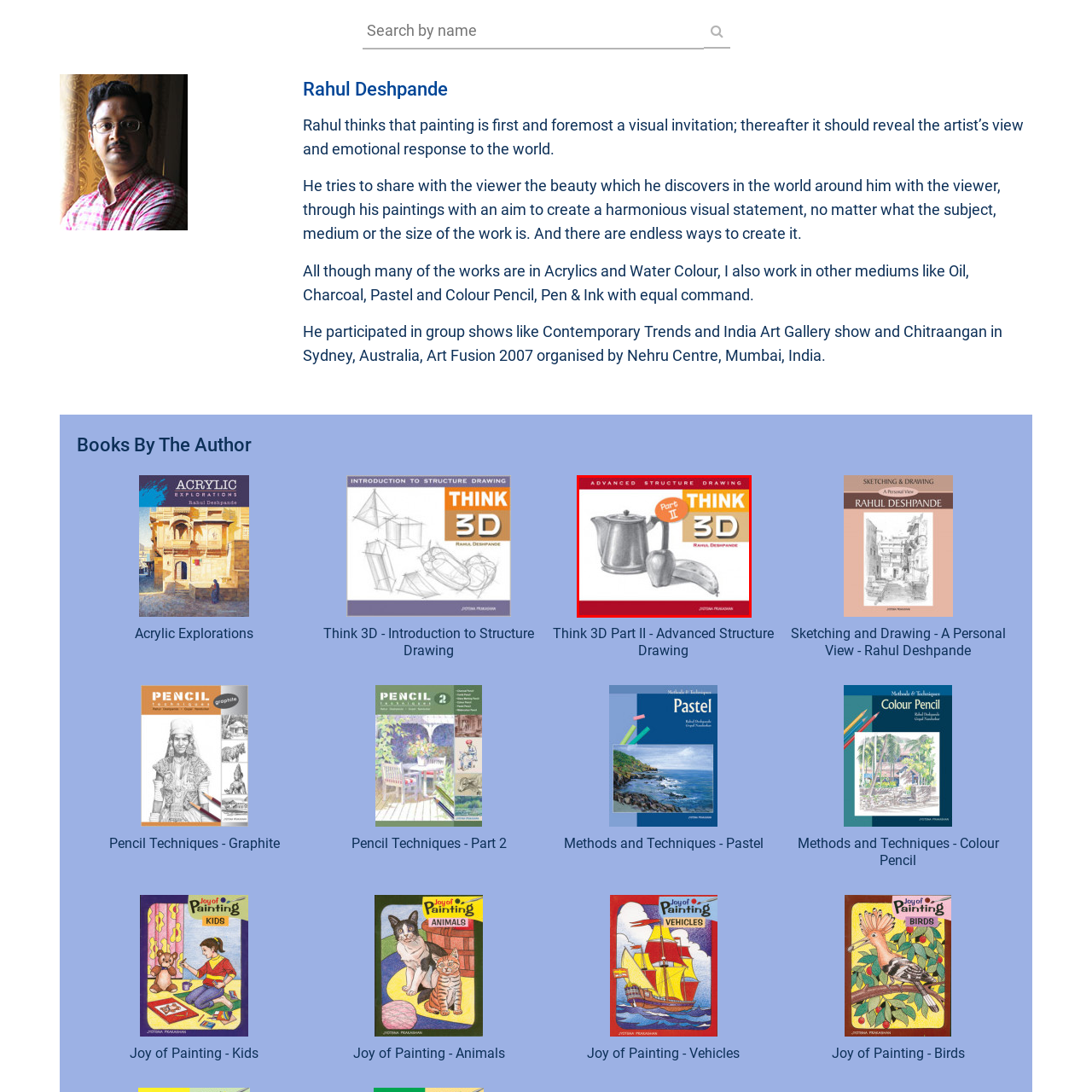What is the focus of the book series?
Focus on the section marked by the red bounding box and elaborate on the question as thoroughly as possible.

The title 'Think 3D' emphasizes that the book series is focused on three-dimensional drawing techniques, and 'Part II' indicates that this book is a continuation of the series.